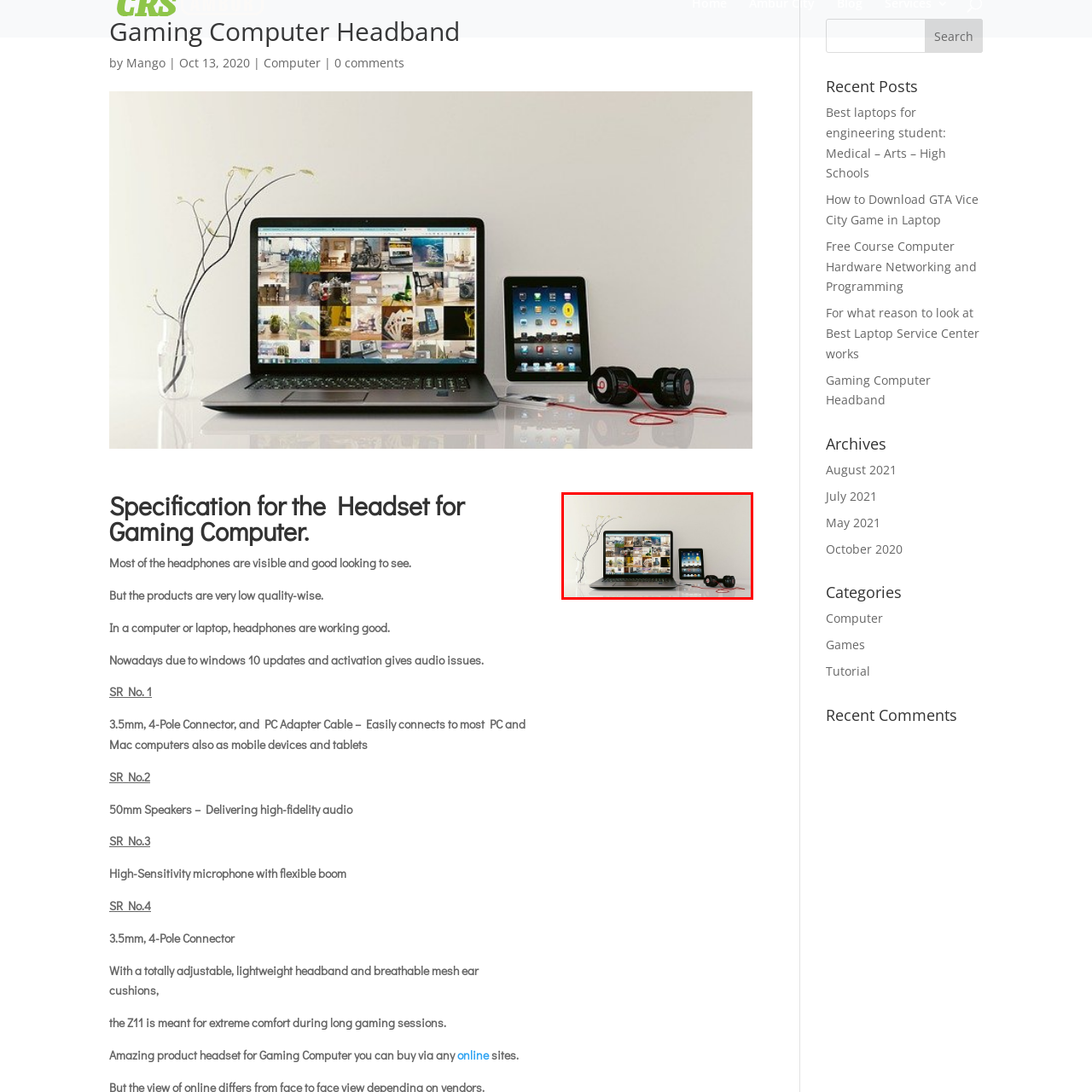What is next to the tablet?
Concentrate on the part of the image that is enclosed by the red bounding box and provide a detailed response to the question.

Upon closer inspection, I notice a pair of headphones with a prominent design sitting next to the tablet, indicating a tech-savvy environment suitable for gaming or multimedia activities.